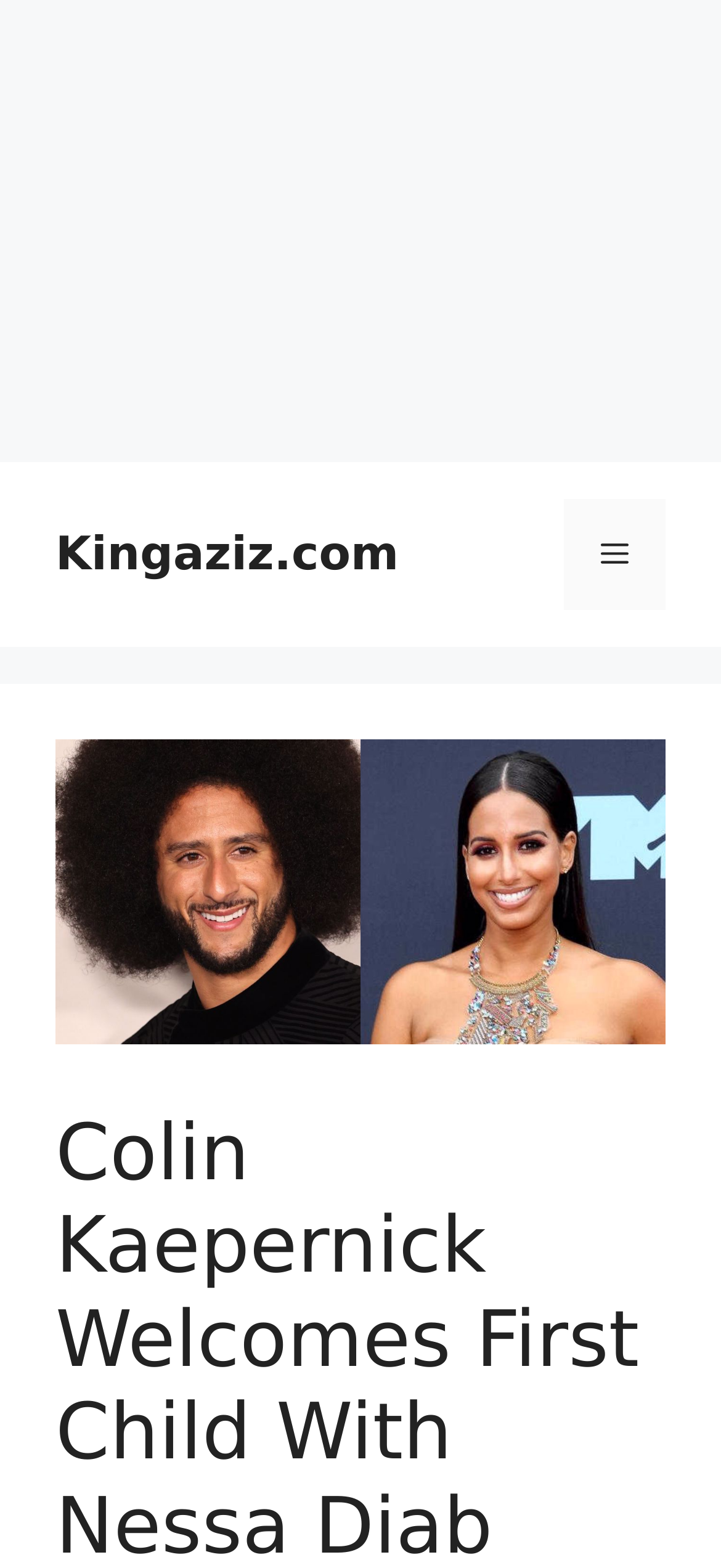Identify the main heading of the webpage and provide its text content.

Colin Kaepernick Welcomes First Child With Nessa Diab